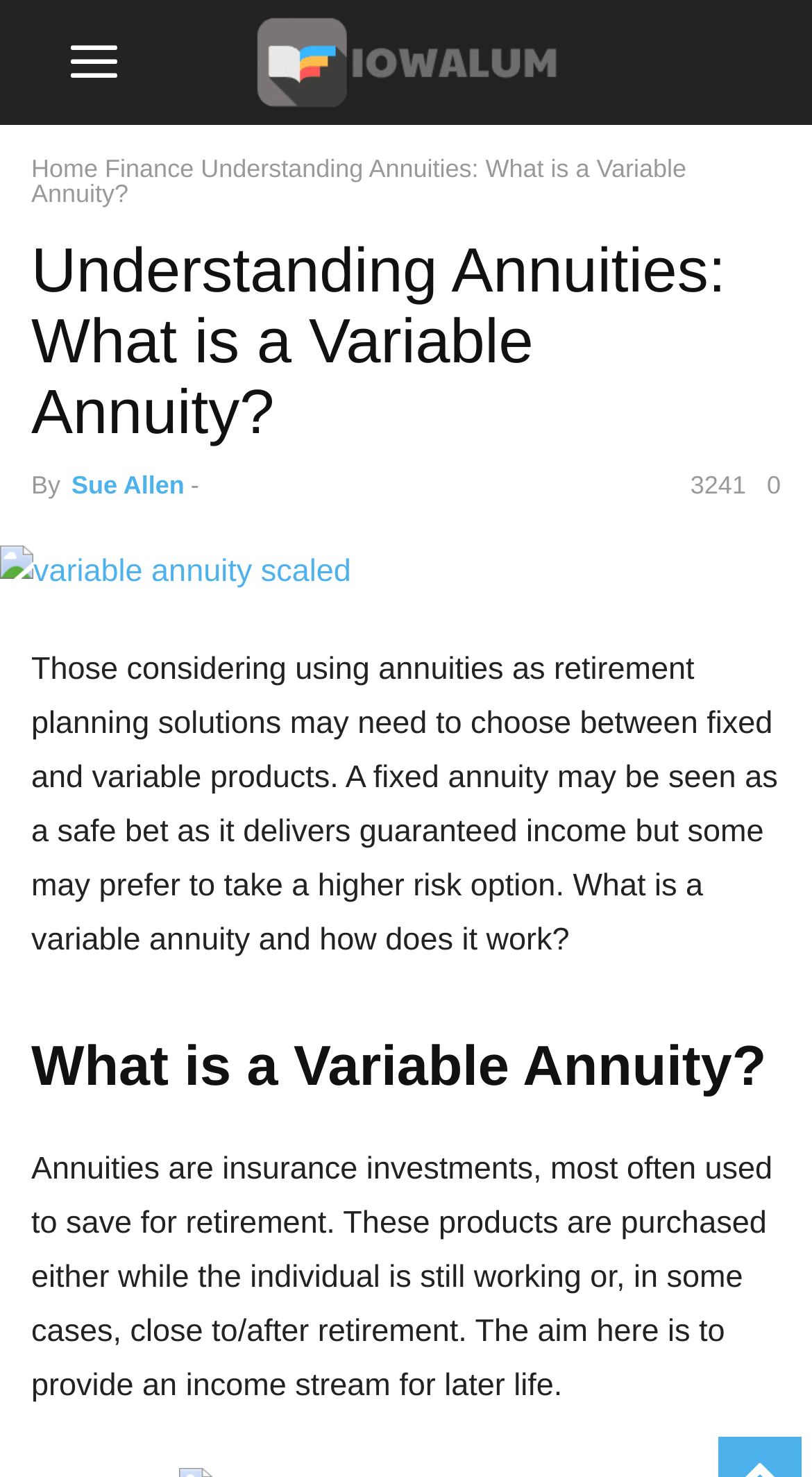Offer a meticulous caption that includes all visible features of the webpage.

The webpage is about understanding annuities, specifically variable annuities, as a retirement planning solution. At the top-left corner, there is an image of "iowalum". Below it, there are three links: "Home", "Finance", and a title "Understanding Annuities: What is a Variable Annuity?" which is also a header. 

To the right of the title, there is a section with the author's information, including a link to the author's name "Sue Allen" and the number of views "3241". 

Below the title, there is an image of a "variable annuity scaled" on the left side, and a paragraph of text on the right side, which explains the difference between fixed and variable annuities. The text describes how fixed annuities provide guaranteed income, while variable annuities offer a higher-risk option.

Further down, there is a heading "What is a Variable Annuity?" followed by a paragraph that explains what annuities are and how they work. The text describes annuities as insurance investments used to save for retirement, providing an income stream for later life.